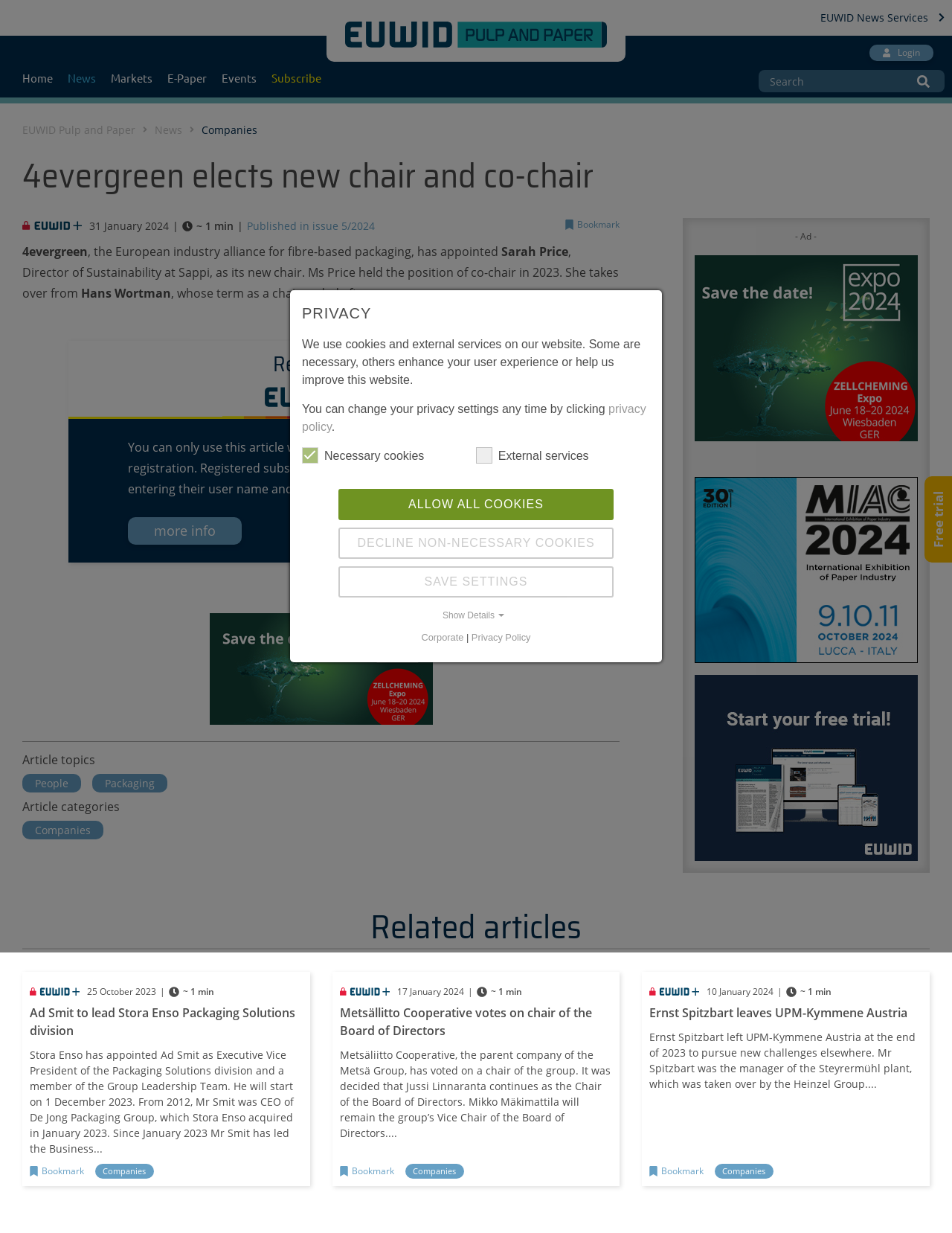What is the date of the article?
Using the information from the image, give a concise answer in one word or a short phrase.

31 January 2024